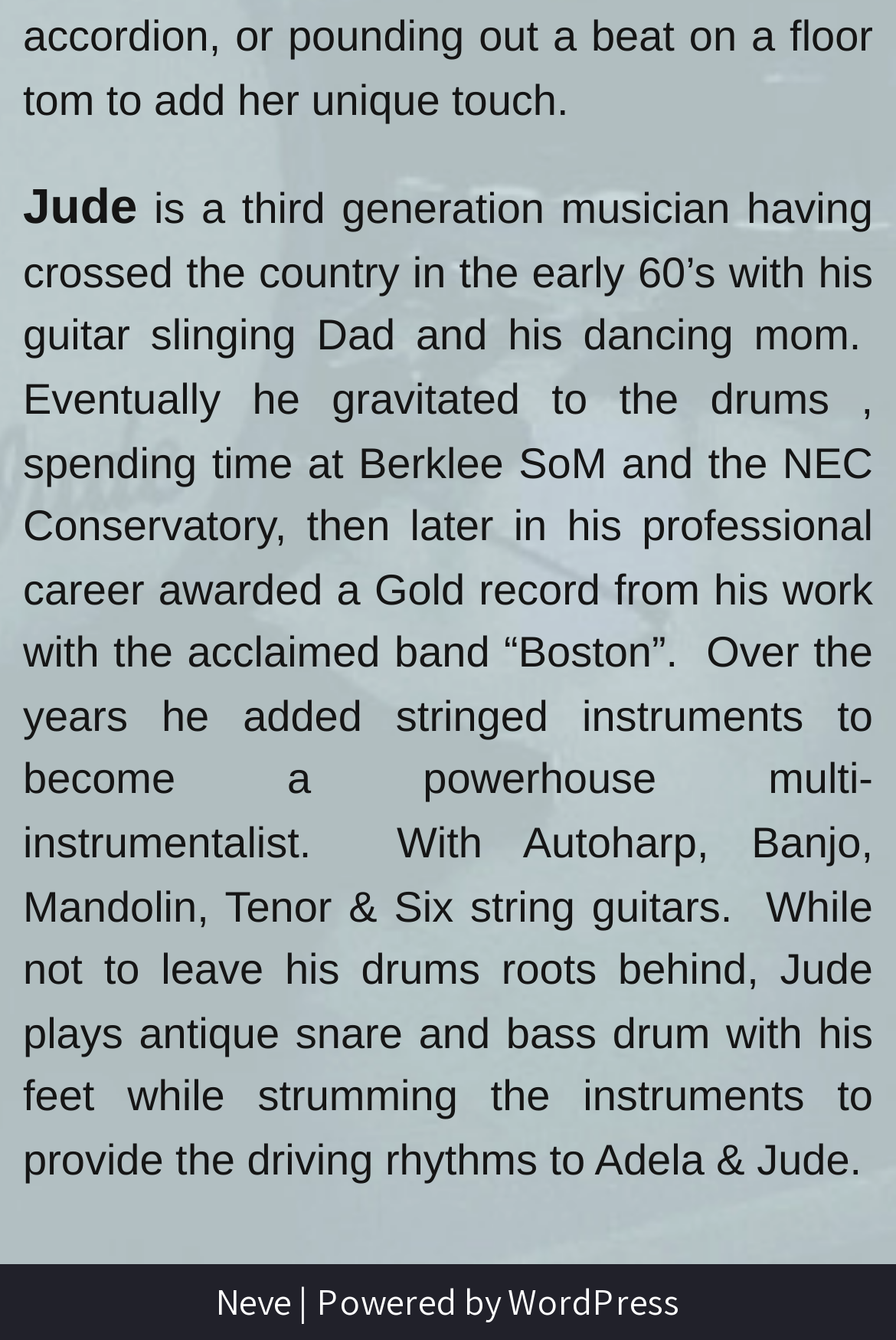Provide the bounding box coordinates for the specified HTML element described in this description: "WordPress". The coordinates should be four float numbers ranging from 0 to 1, in the format [left, top, right, bottom].

[0.567, 0.953, 0.759, 0.989]